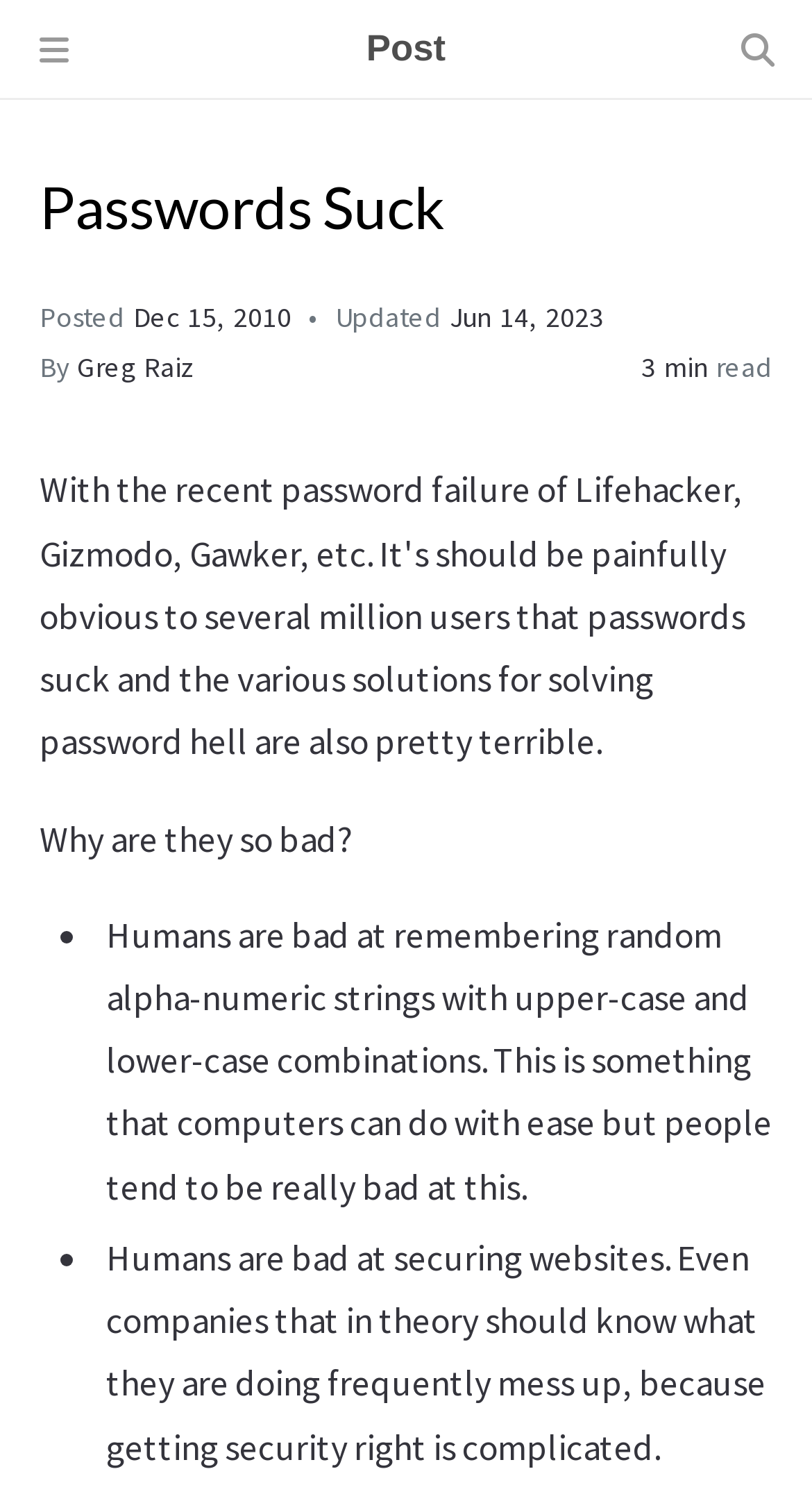Craft a detailed narrative of the webpage's structure and content.

This webpage is a blog post titled "Passwords Suck" by Greg Raiz. At the top, there is a heading with the title of the post, followed by the post type, "Post", and the date it was posted, "Dec 15, 2010". Below the title, there is an update date, "Jun 14, 2023". 

To the left of the update date, there is a section with the author's name, "Greg Raiz", and a label "By". On the right side of the author's name, there is a text indicating the reading time, "3 min read". 

The main content of the blog post starts below the title and metadata section. The first sentence asks a question, "Why are they so bad?". This is followed by a list of two bullet points, each starting with a bullet marker "•". The first bullet point explains that humans are bad at remembering random alpha-numeric strings, which is something computers can do easily. The second bullet point is not fully visible, but it likely continues the discussion on the shortcomings of passwords.